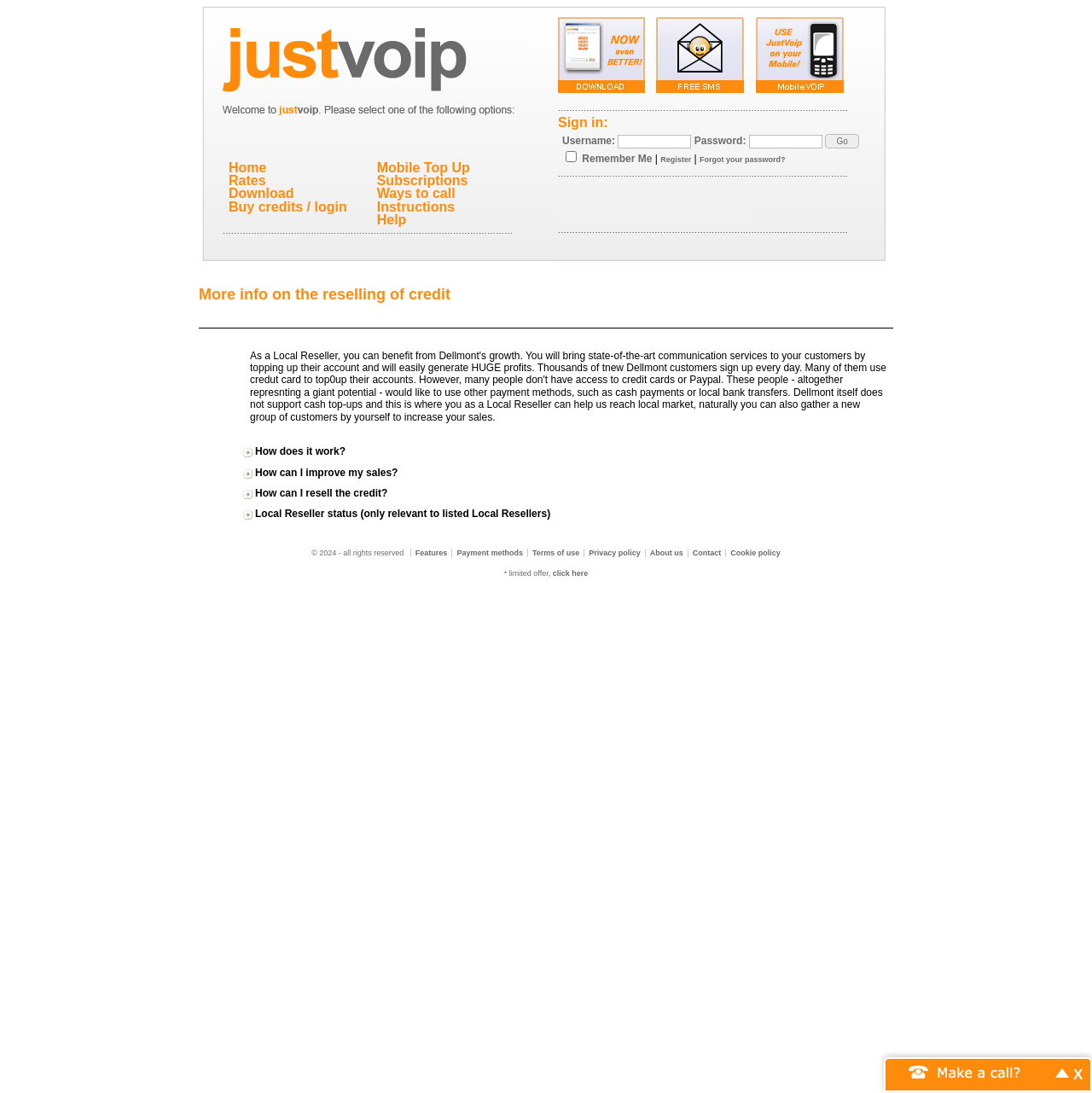What is the login button text?
Based on the visual, give a brief answer using one word or a short phrase.

Go